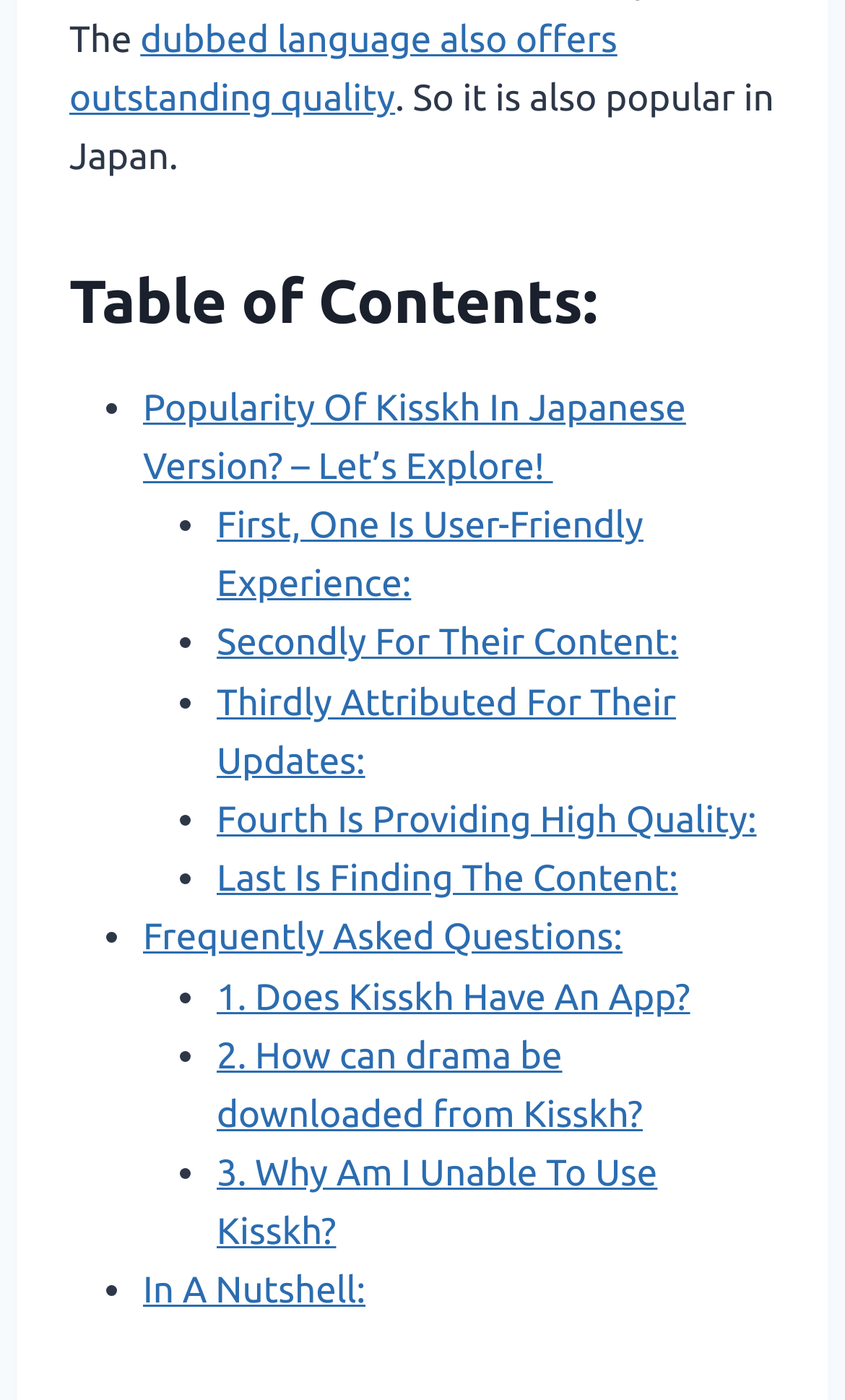Please find the bounding box coordinates of the section that needs to be clicked to achieve this instruction: "Explore 'First, One Is User-Friendly Experience:'".

[0.256, 0.361, 0.761, 0.432]